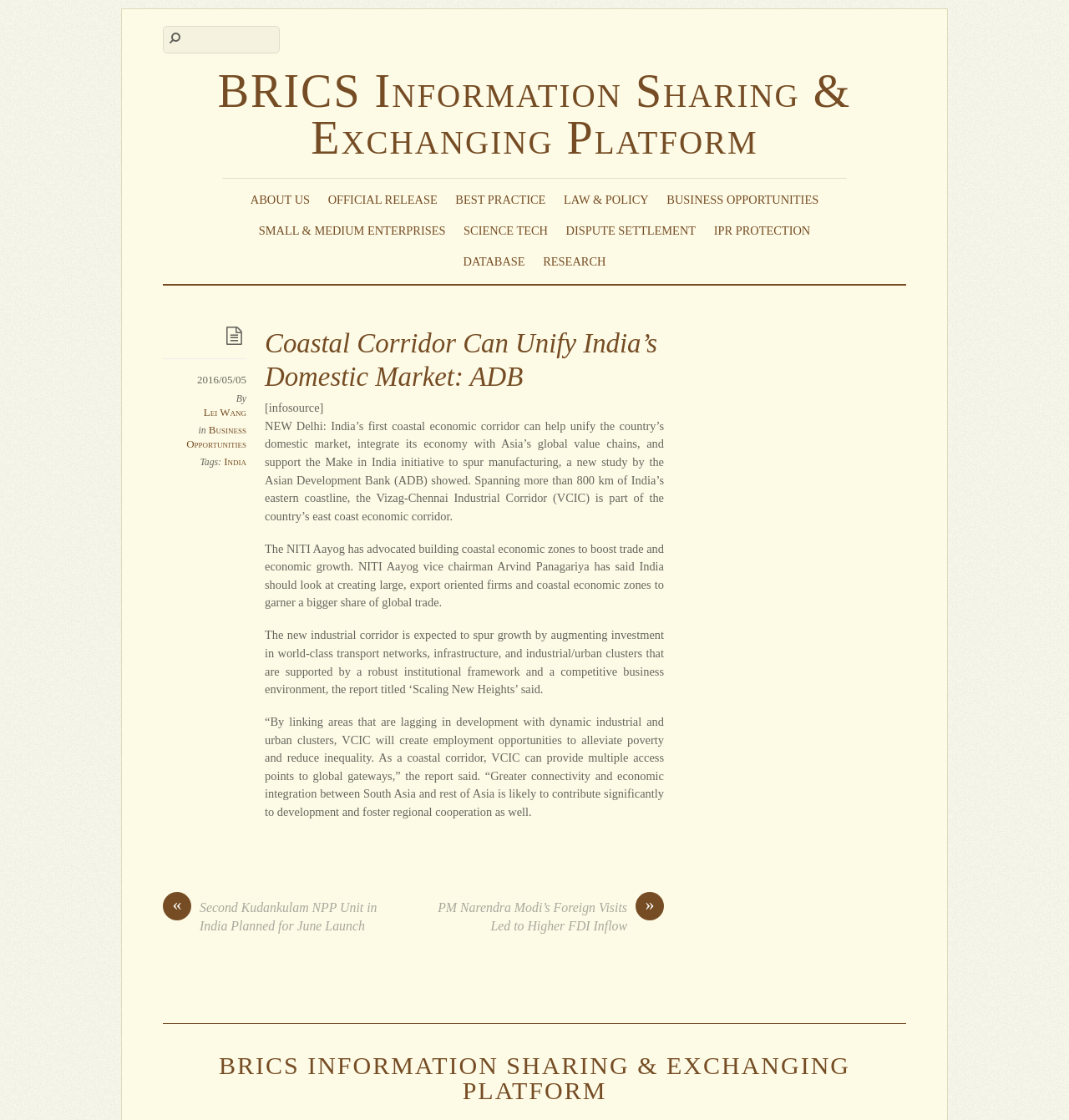Highlight the bounding box of the UI element that corresponds to this description: "Database".

[0.429, 0.222, 0.495, 0.245]